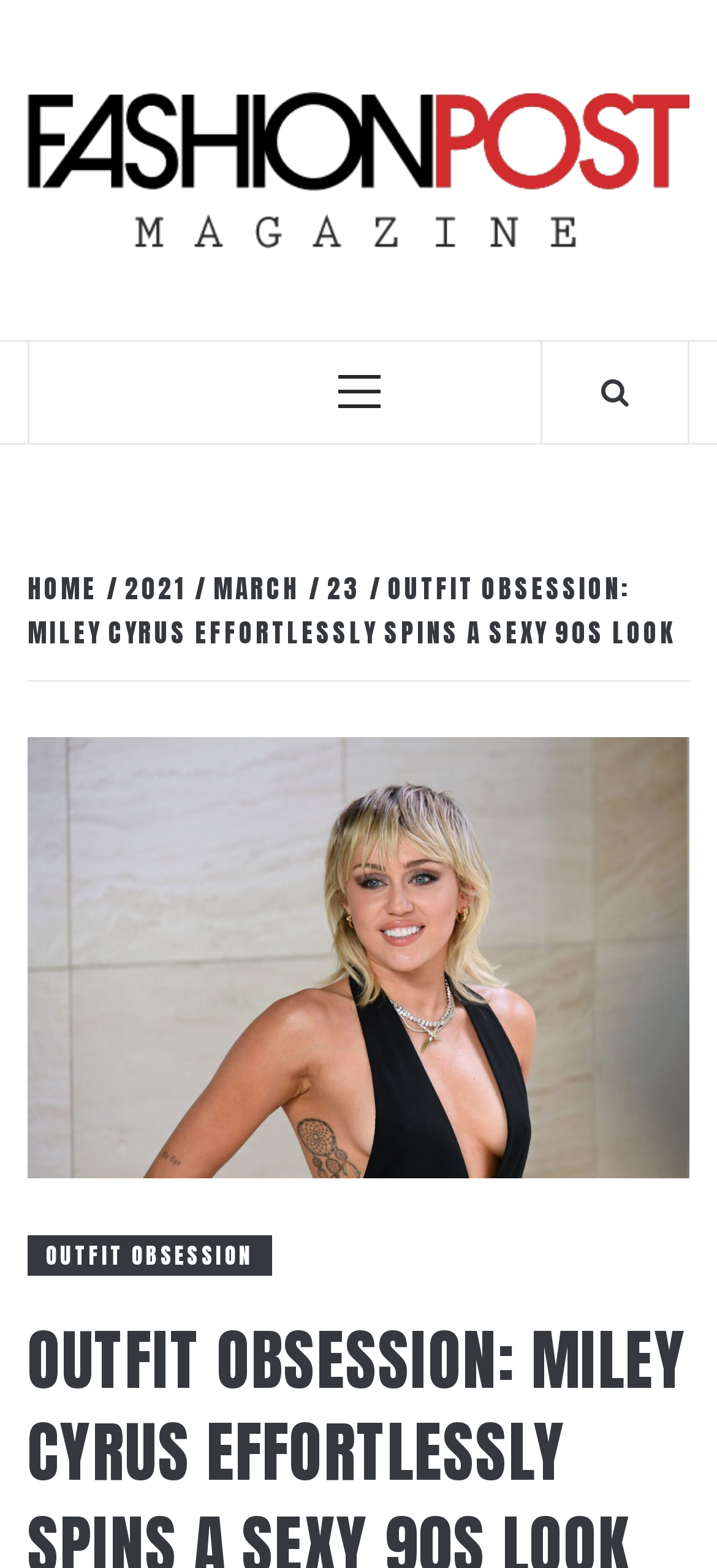What is the category of the article?
Please give a detailed answer to the question using the information shown in the image.

The category of the article can be found in the breadcrumbs navigation section, where it says 'OUTFIT OBSESSION: MILEY CYRUS EFFORTLESSLY SPINS A SEXY 90S LOOK'. This suggests that the article is part of the 'OUTFIT OBSESSION' category.